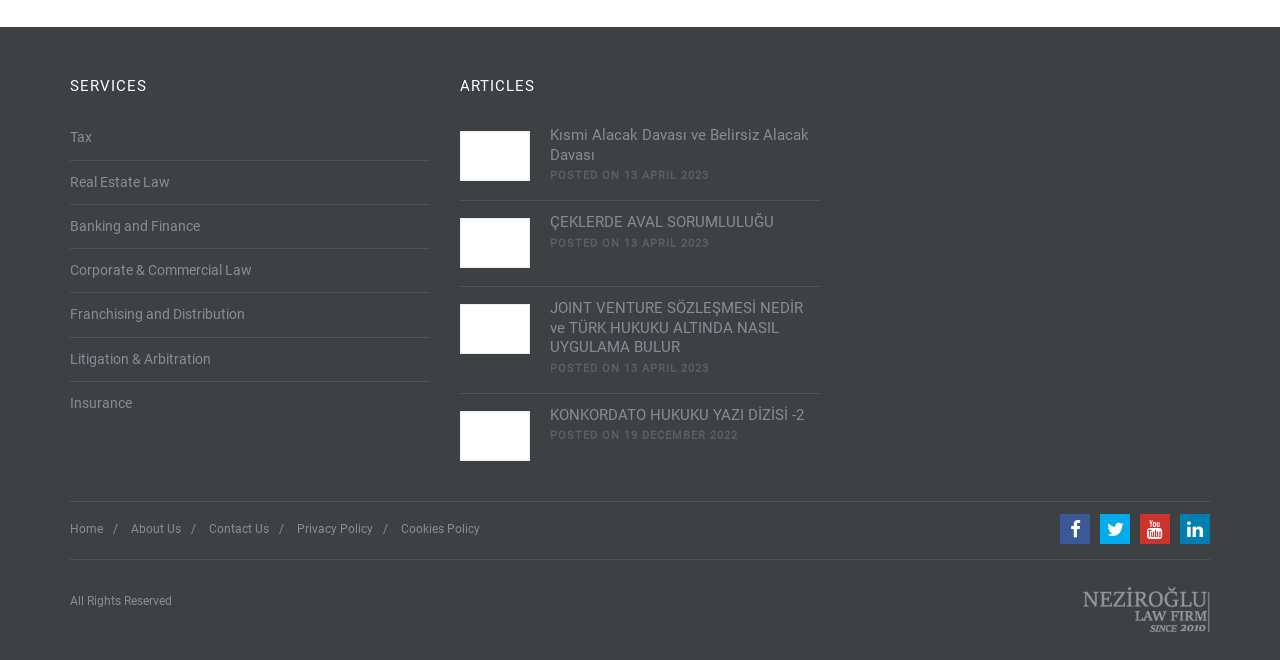What is the copyright statement at the bottom of the webpage?
Please use the image to provide a one-word or short phrase answer.

All Rights Reserved